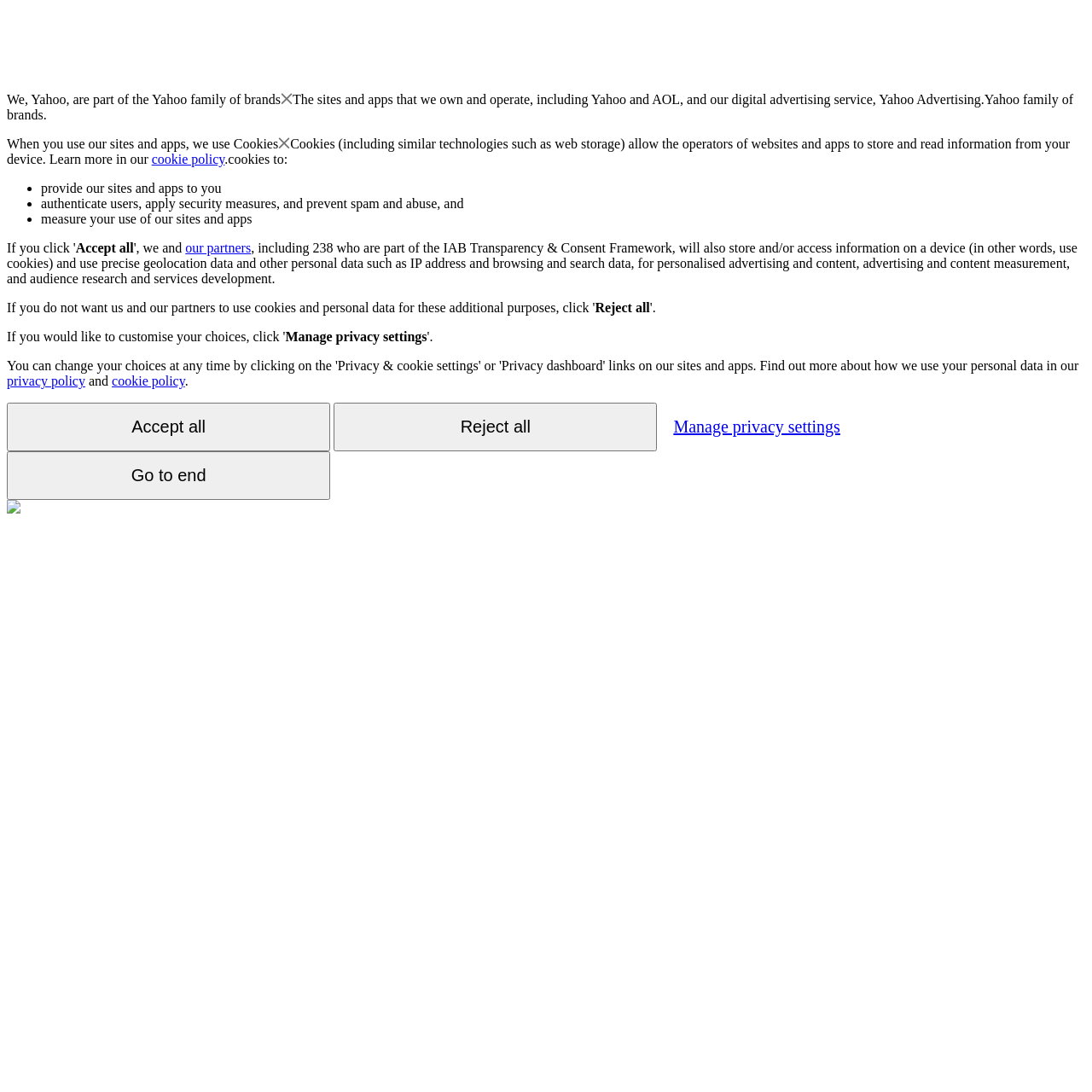Indicate the bounding box coordinates of the clickable region to achieve the following instruction: "Click the 'Accept all' button."

[0.069, 0.22, 0.122, 0.234]